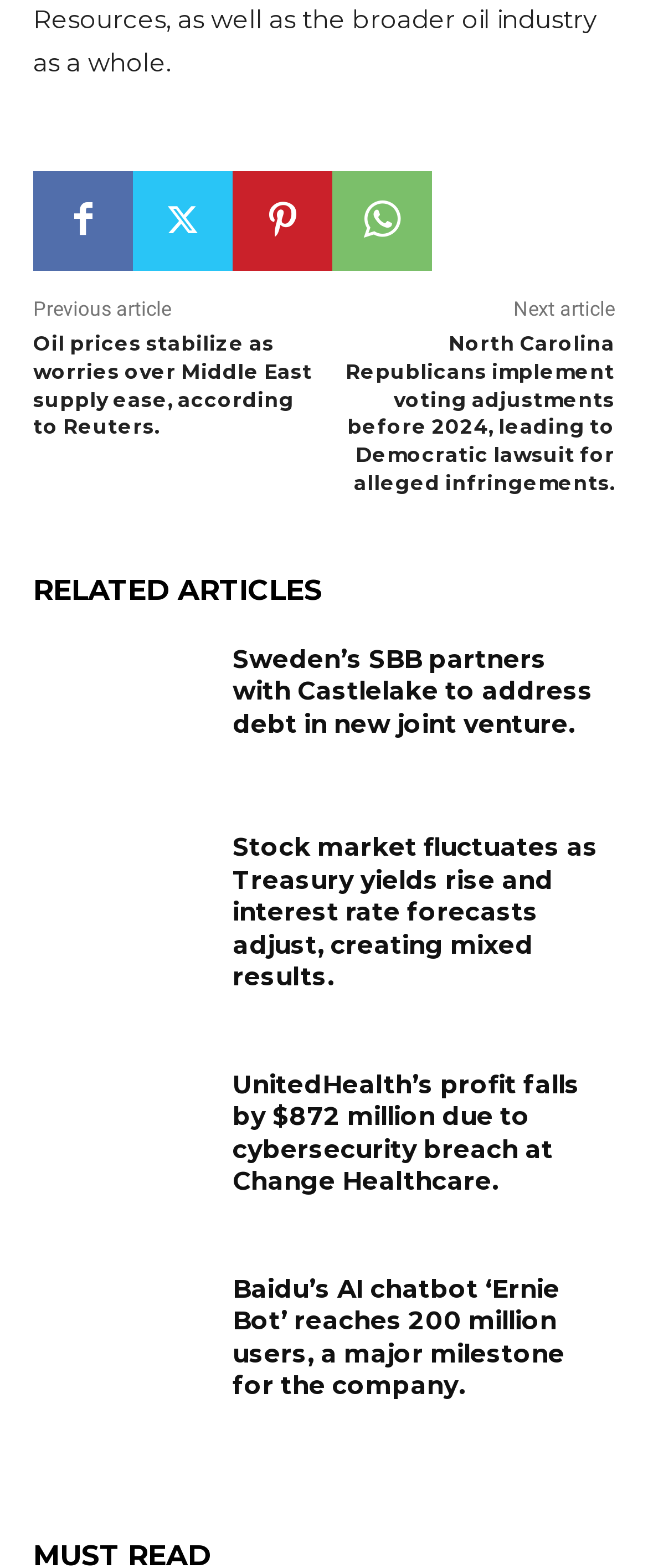What is the purpose of the 'RELATED ARTICLES' section?
Provide a comprehensive and detailed answer to the question.

The 'RELATED ARTICLES' section is likely used to provide users with recommendations for other articles that are related to the current article they are reading, allowing them to discover more content on similar topics.